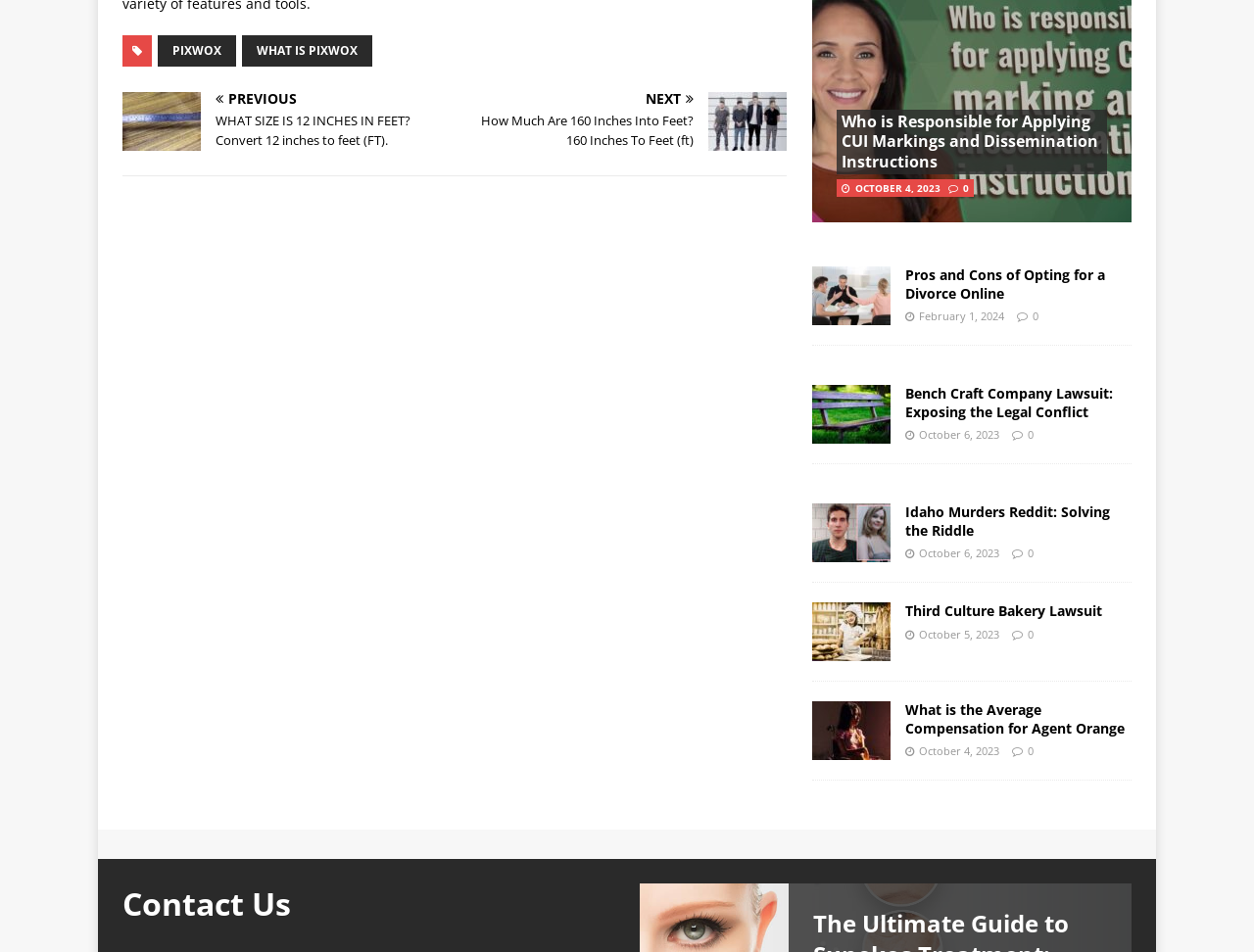Give a one-word or phrase response to the following question: How many articles are listed on this webpage?

6